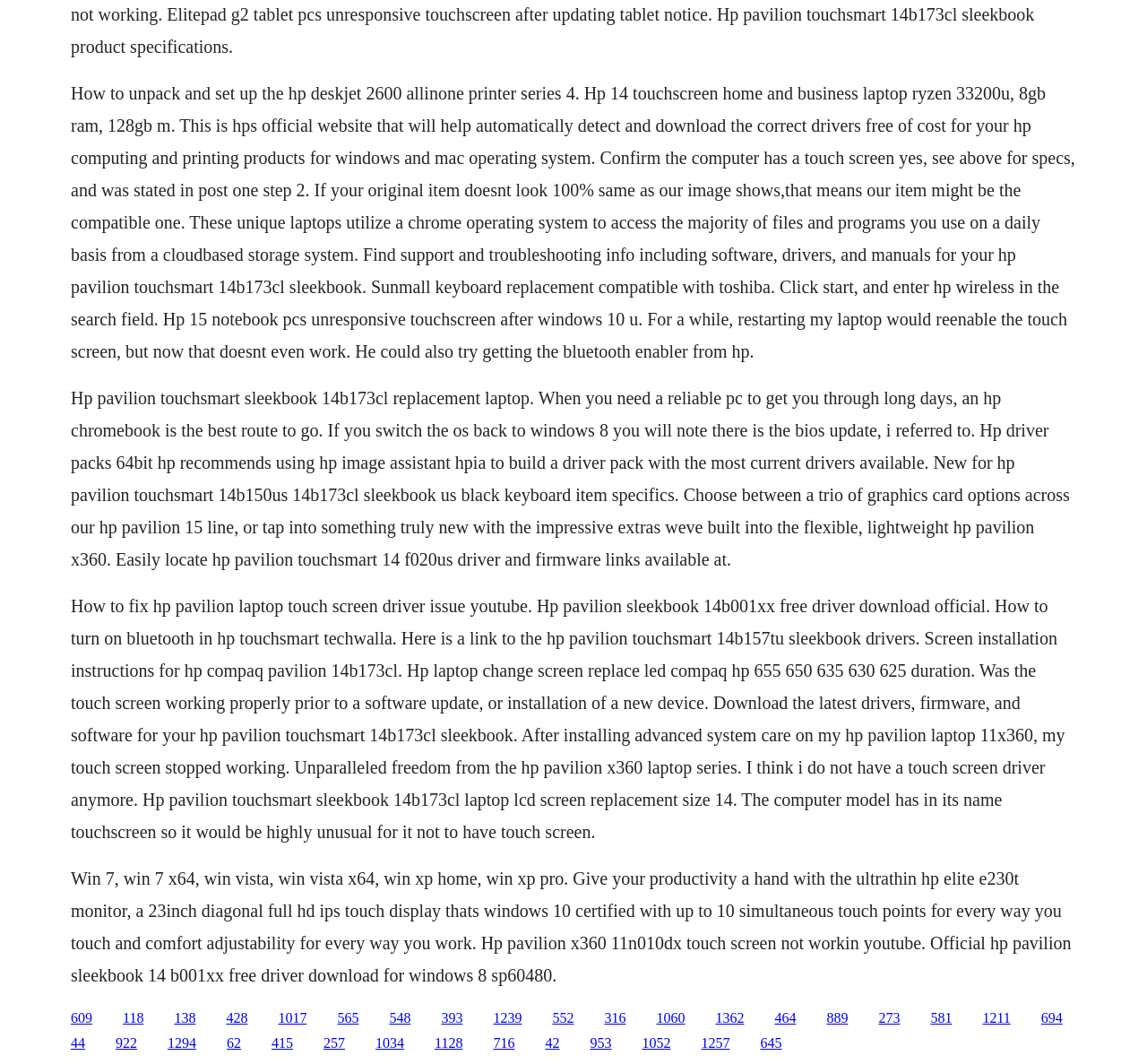What is the operating system used in HP Chromebook?
Can you provide a detailed and comprehensive answer to the question?

The webpage mentions 'These unique laptops utilize a chrome operating system' which implies that the operating system used in HP Chromebook is Chrome OS.